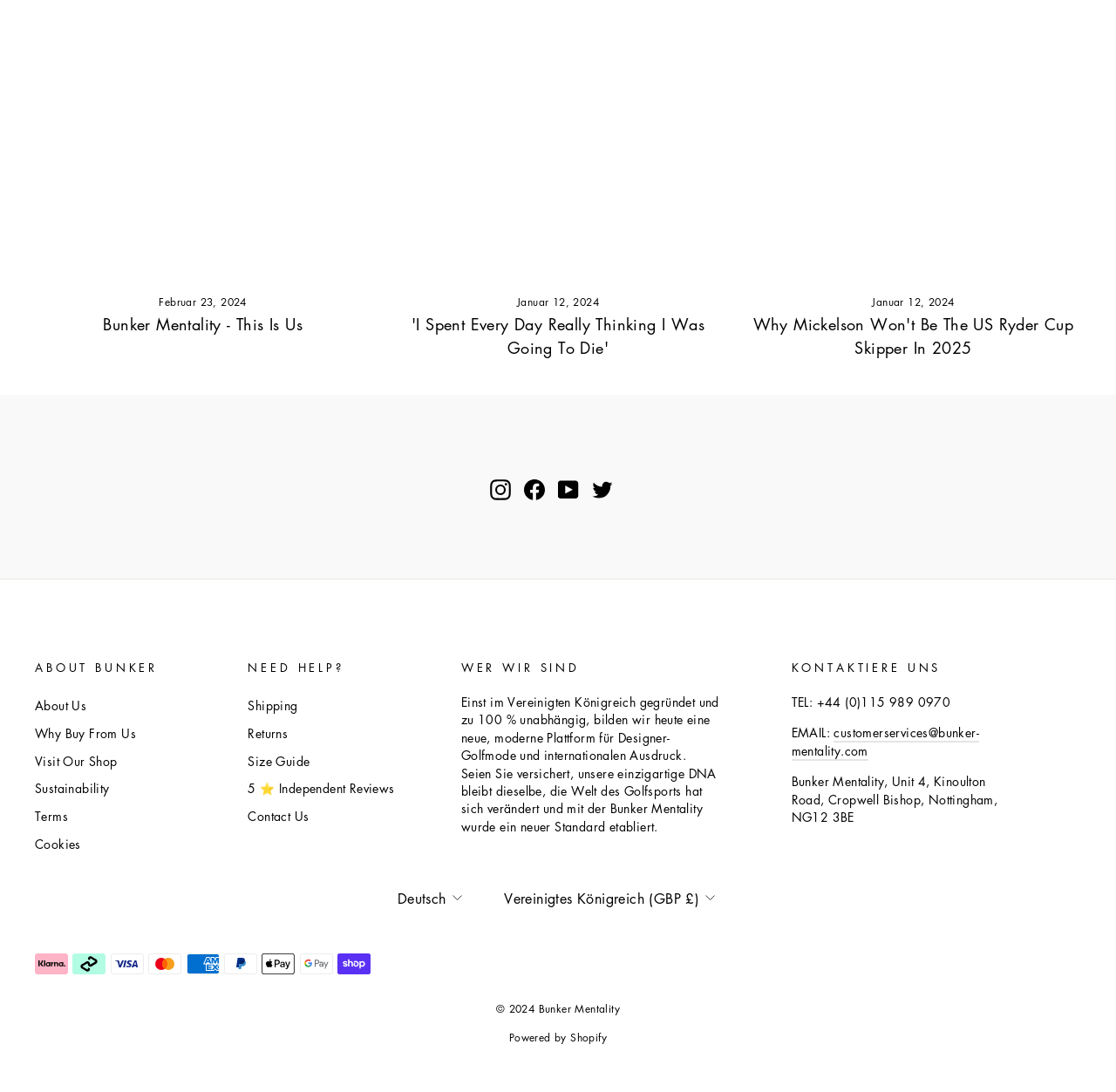Locate the bounding box coordinates of the area that needs to be clicked to fulfill the following instruction: "Contact 'customerservices@bunker-mentality.com'". The coordinates should be in the format of four float numbers between 0 and 1, namely [left, top, right, bottom].

[0.709, 0.663, 0.877, 0.697]